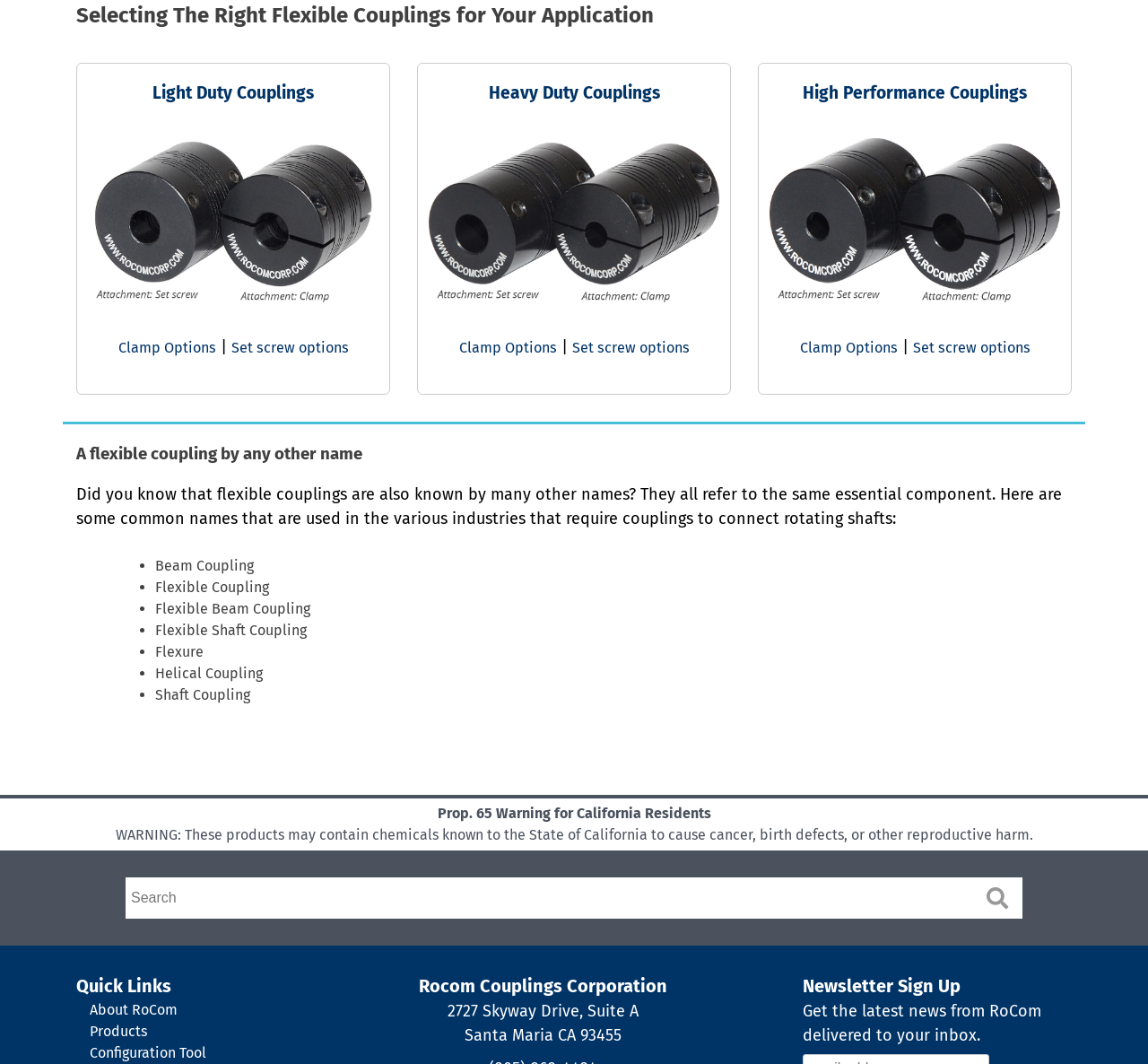Using the provided element description, identify the bounding box coordinates as (top-left x, top-left y, bottom-right x, bottom-right y). Ensure all values are between 0 and 1. Description: here

None